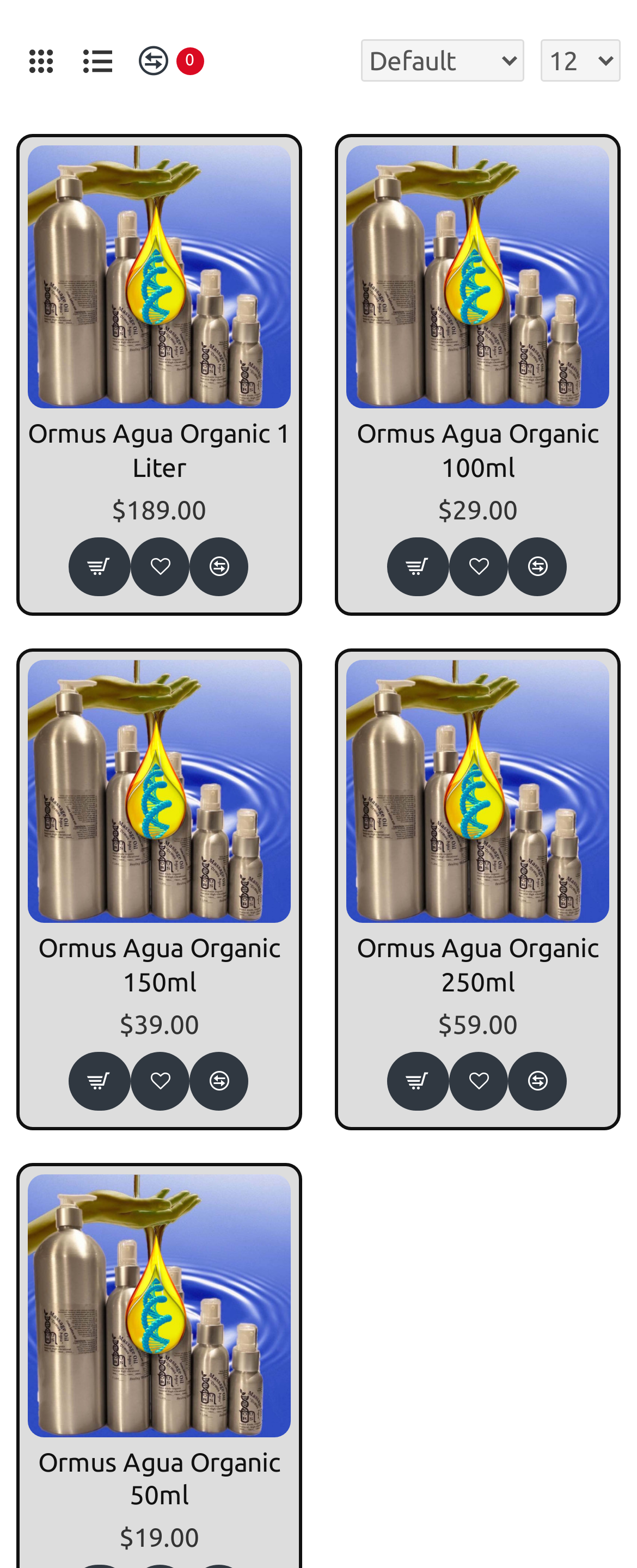Please specify the bounding box coordinates of the area that should be clicked to accomplish the following instruction: "View the details of Ormus Agua Organic 100ml". The coordinates should consist of four float numbers between 0 and 1, i.e., [left, top, right, bottom].

[0.544, 0.093, 0.956, 0.261]